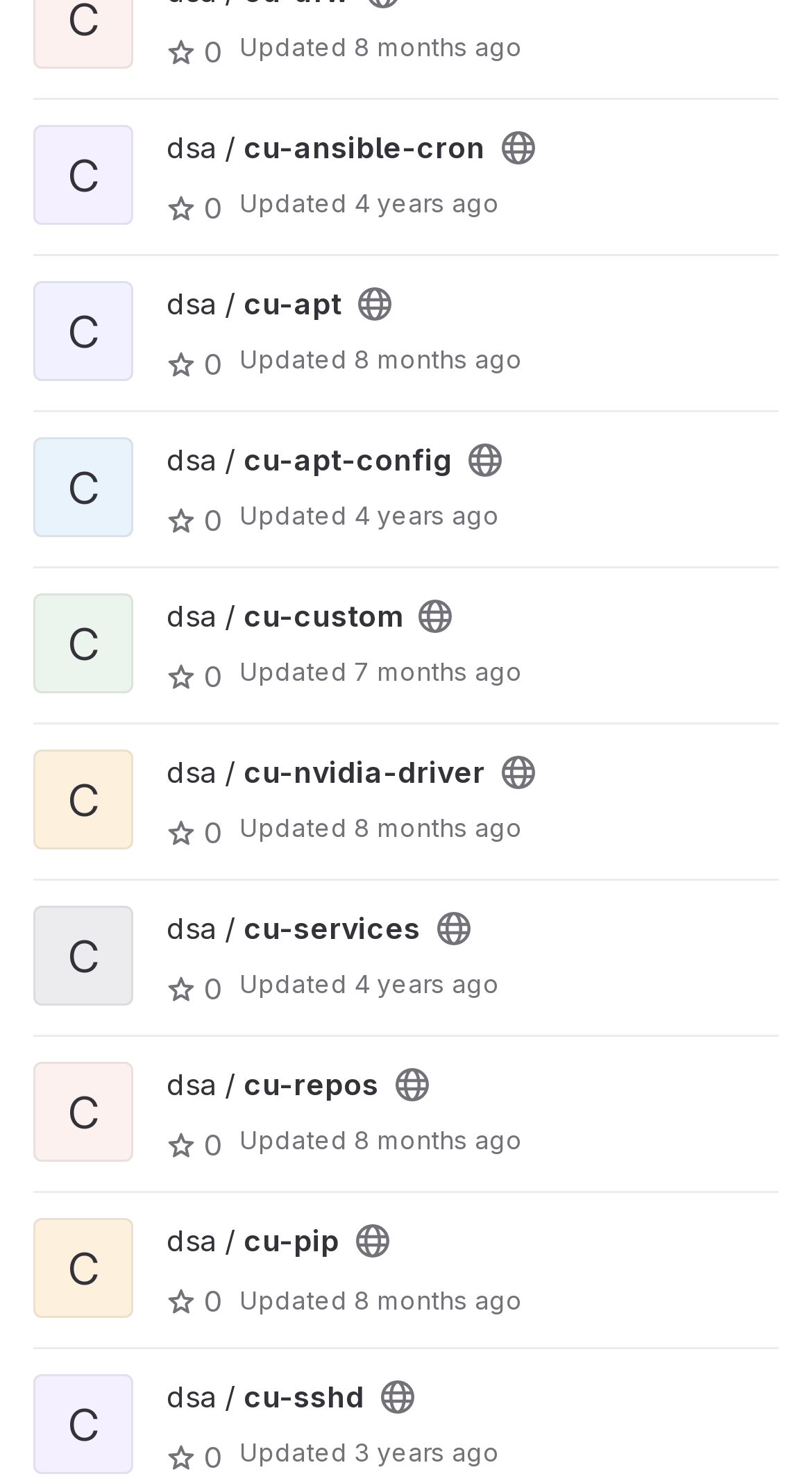From the screenshot, find the bounding box of the UI element matching this description: "C". Supply the bounding box coordinates in the form [left, top, right, bottom], each a float between 0 and 1.

[0.041, 0.931, 0.164, 0.955]